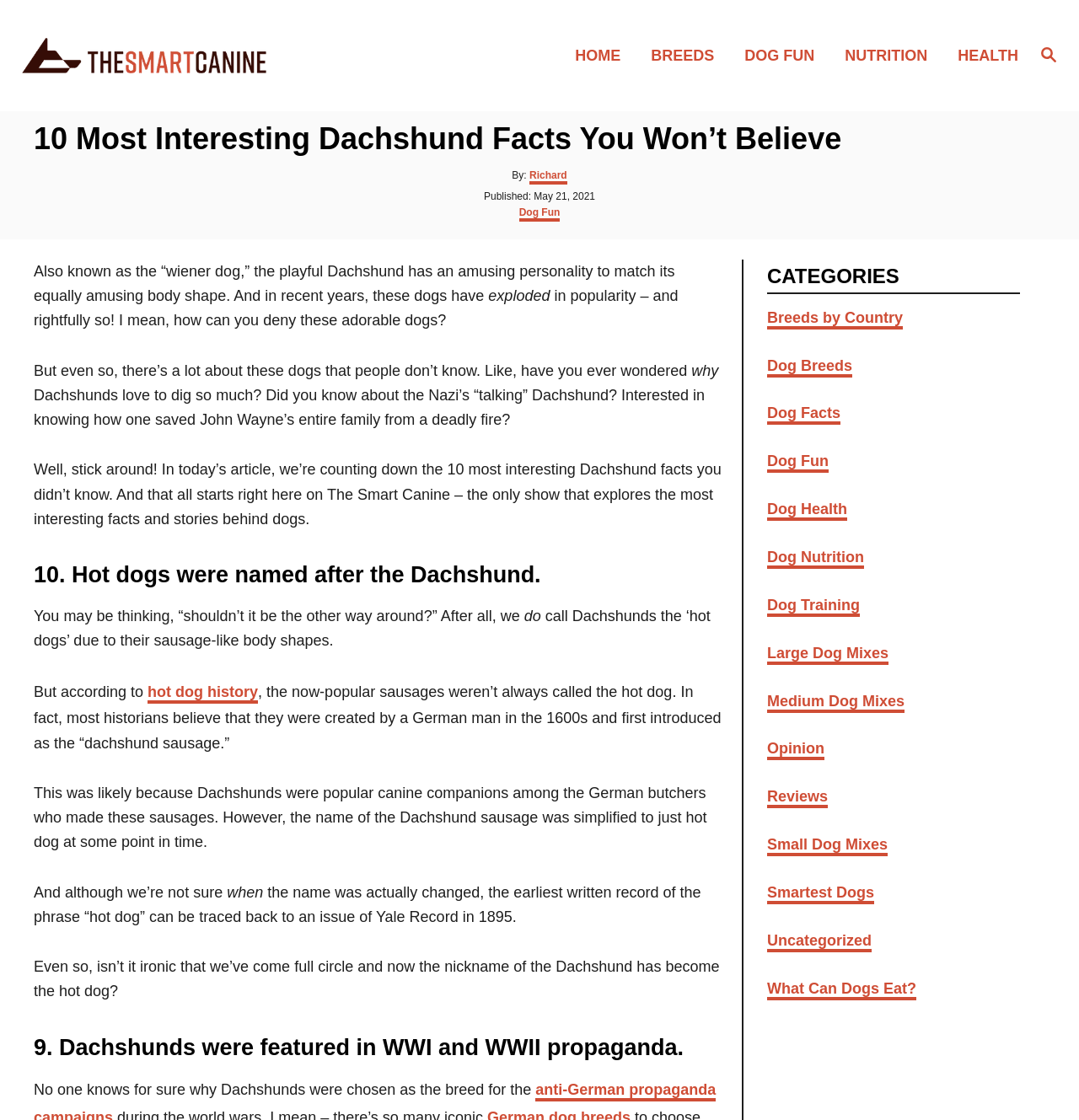Point out the bounding box coordinates of the section to click in order to follow this instruction: "Go to the HOME page".

[0.524, 0.03, 0.594, 0.069]